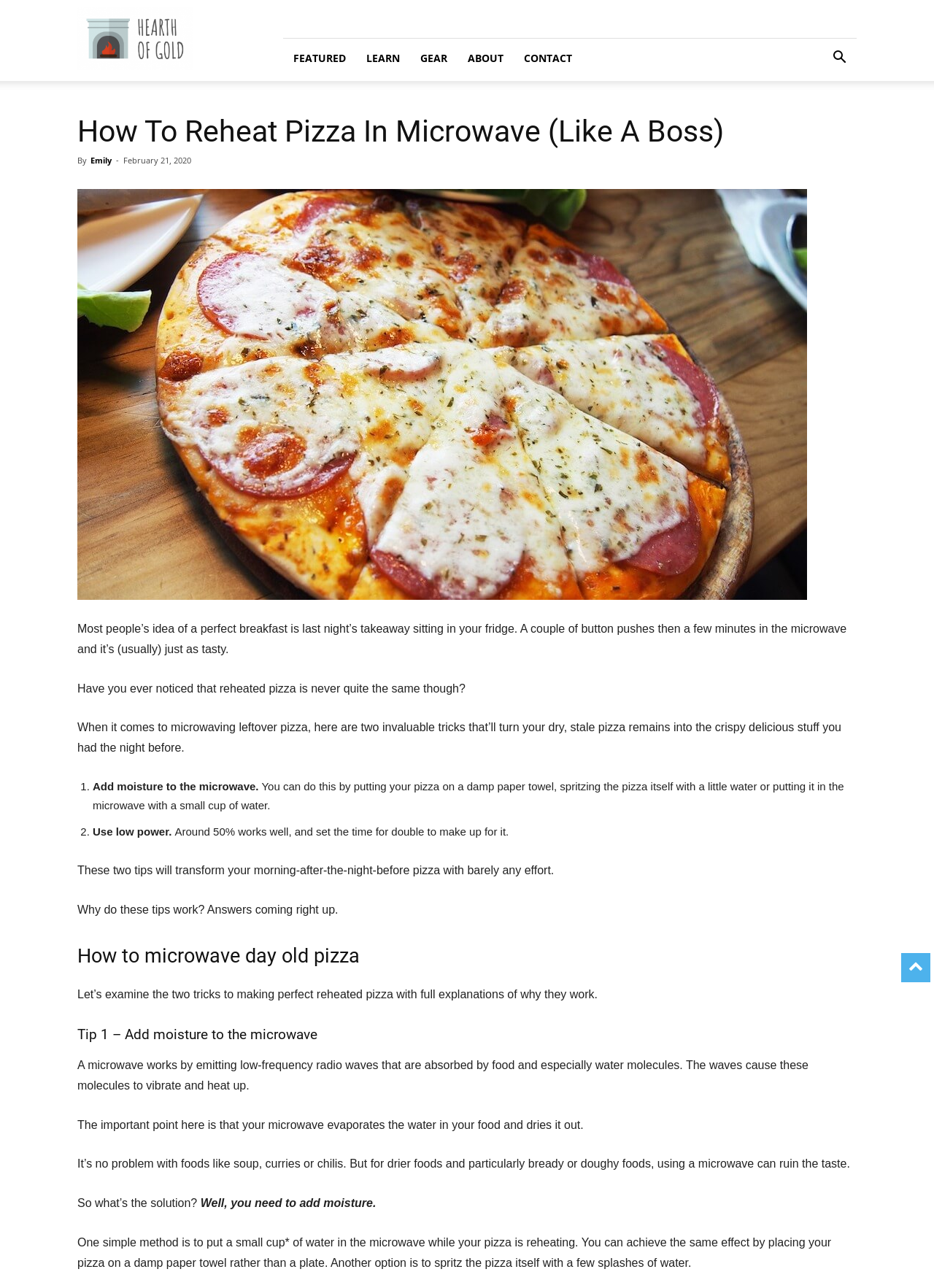Provide a one-word or one-phrase answer to the question:
How many tips are provided for reheating pizza?

2